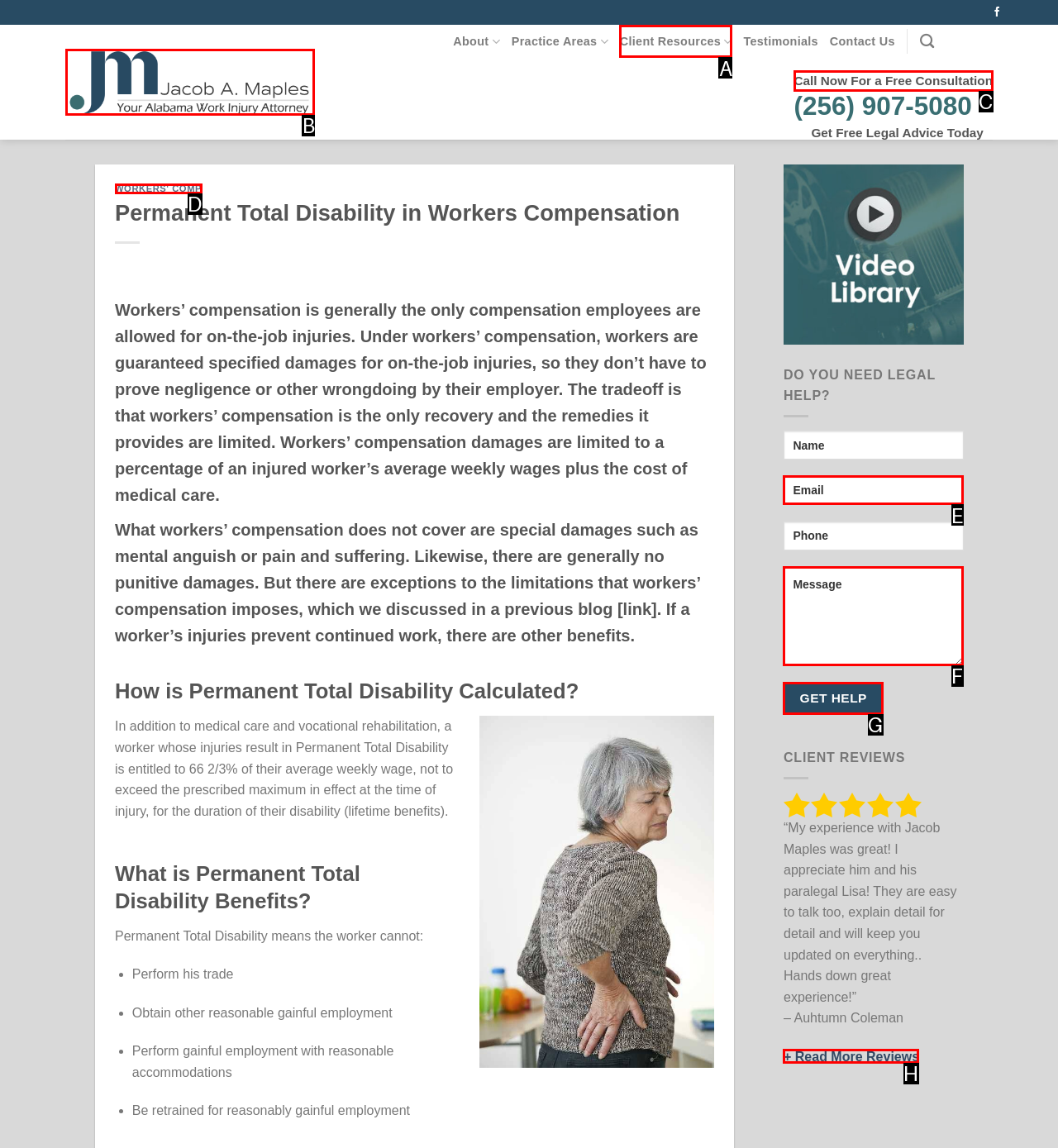Choose the HTML element you need to click to achieve the following task: Click on '+ Read More Reviews'
Respond with the letter of the selected option from the given choices directly.

H